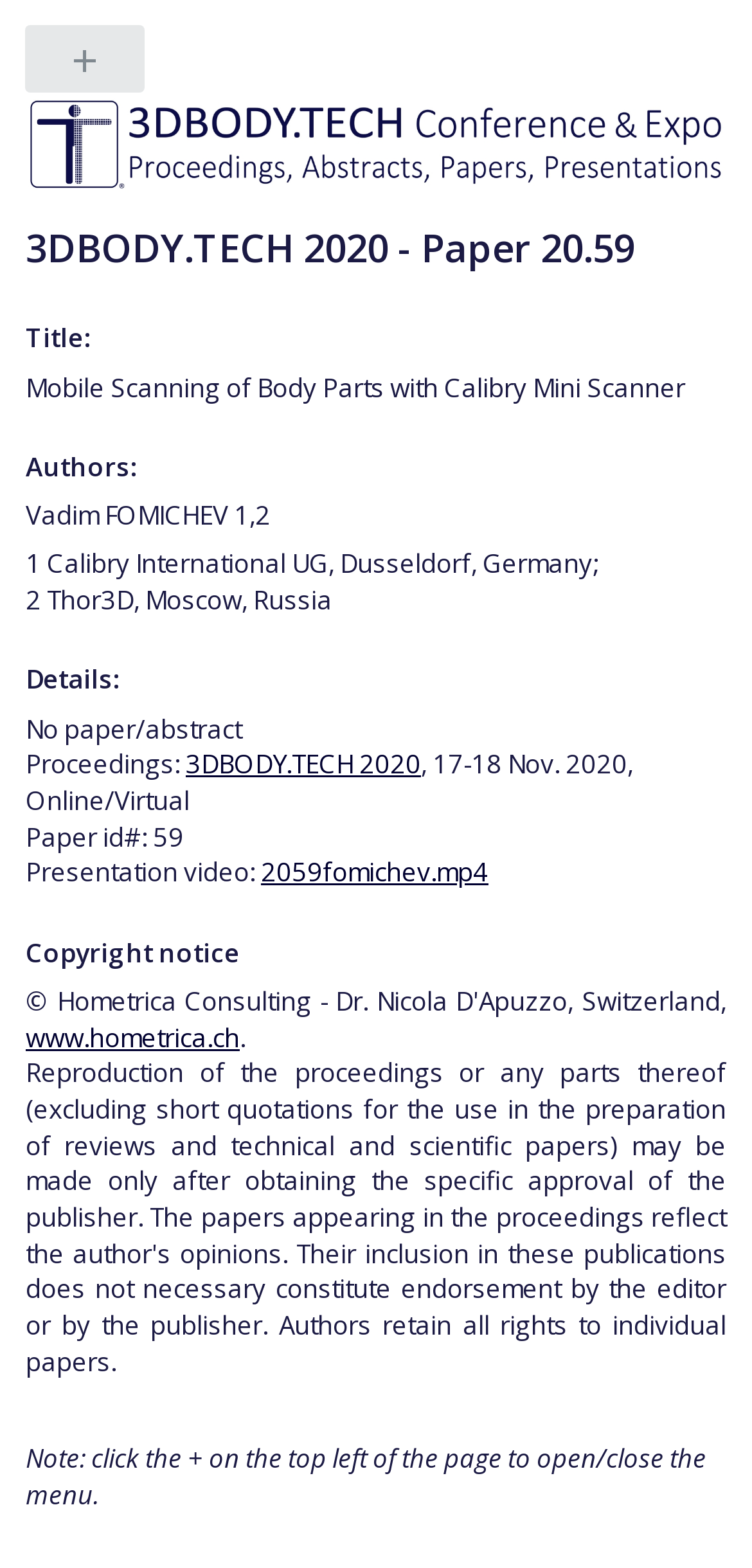Who is the author of the paper?
Can you give a detailed and elaborate answer to the question?

I found the author of the paper by looking at the static text element that says 'Authors:' and then reading the text next to it, which is 'Vadim FOMICHEV 1,2'. The '1,2' likely refers to the affiliations, but the main author name is Vadim FOMICHEV.